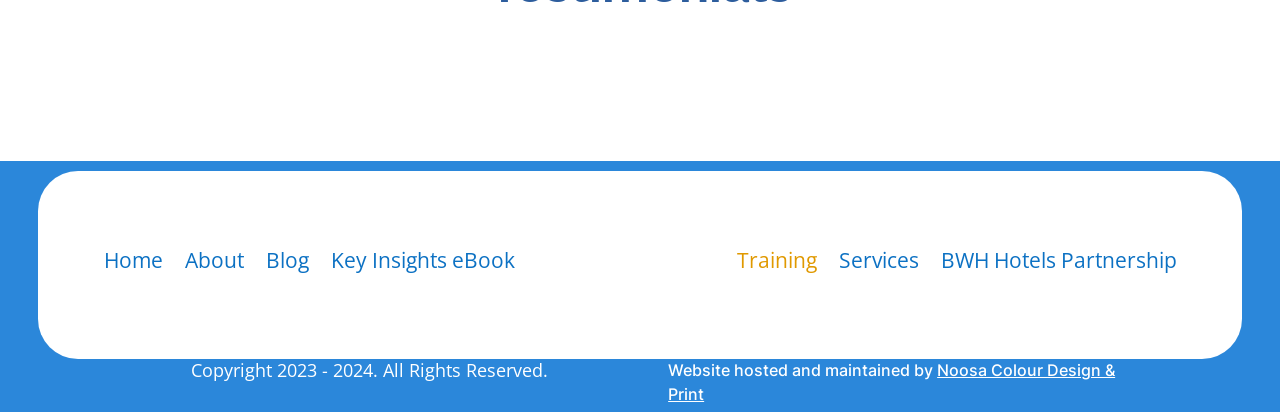Please identify the bounding box coordinates of the element that needs to be clicked to execute the following command: "explore training options". Provide the bounding box using four float numbers between 0 and 1, formatted as [left, top, right, bottom].

[0.575, 0.416, 0.638, 0.848]